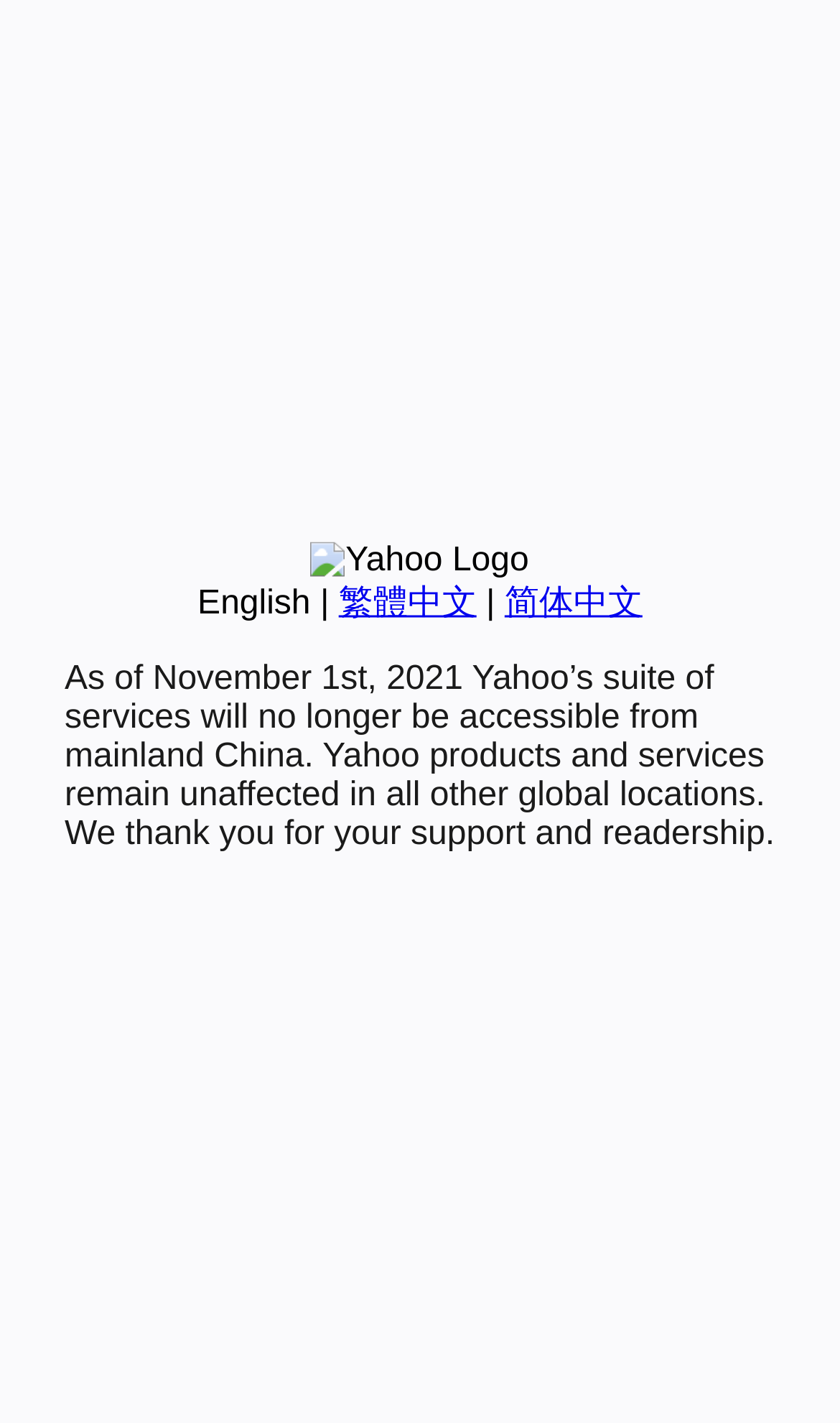Please specify the bounding box coordinates in the format (top-left x, top-left y, bottom-right x, bottom-right y), with values ranging from 0 to 1. Identify the bounding box for the UI component described as follows: English

[0.235, 0.411, 0.37, 0.437]